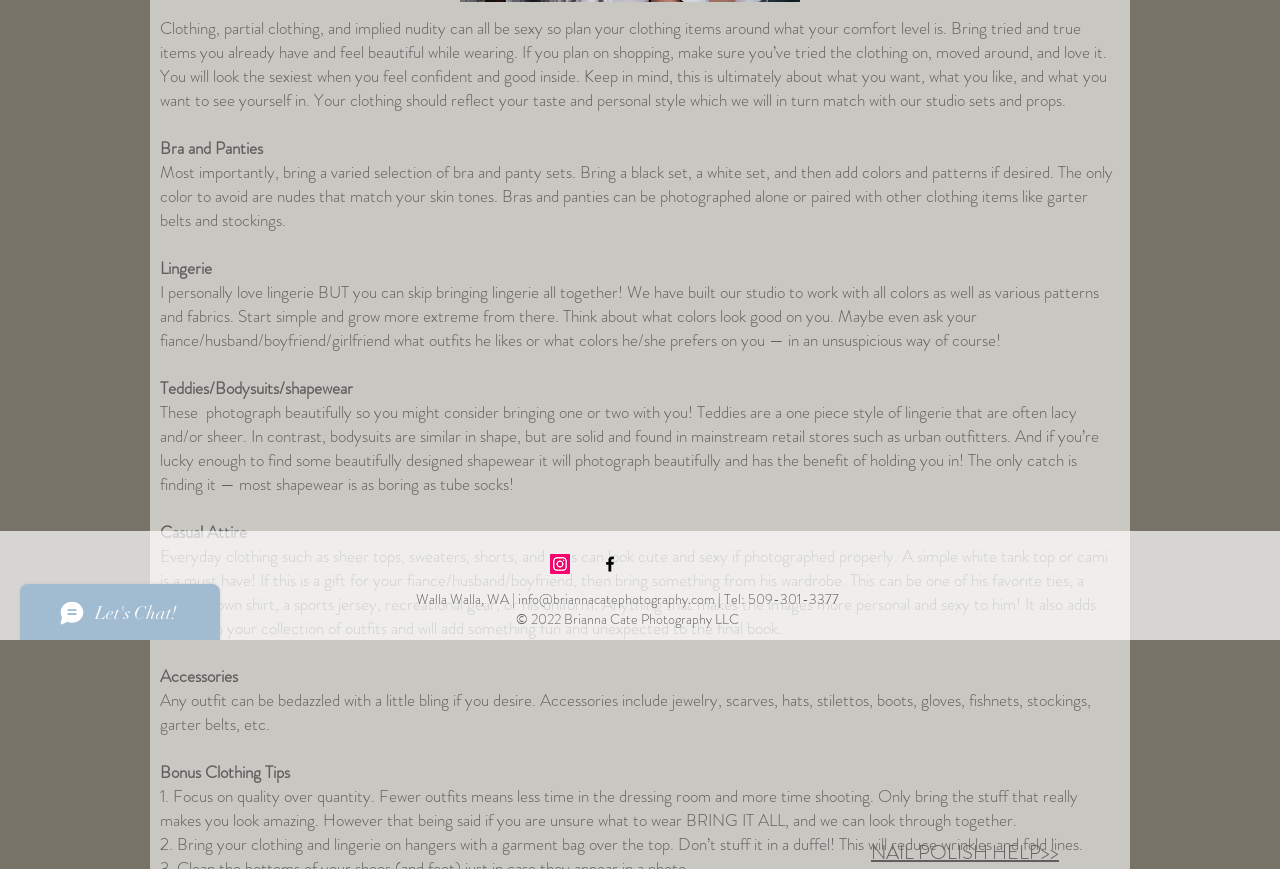Please find the bounding box coordinates in the format (top-left x, top-left y, bottom-right x, bottom-right y) for the given element description. Ensure the coordinates are floating point numbers between 0 and 1. Description: NAIL POLISH HELP>>

[0.68, 0.964, 0.827, 0.998]